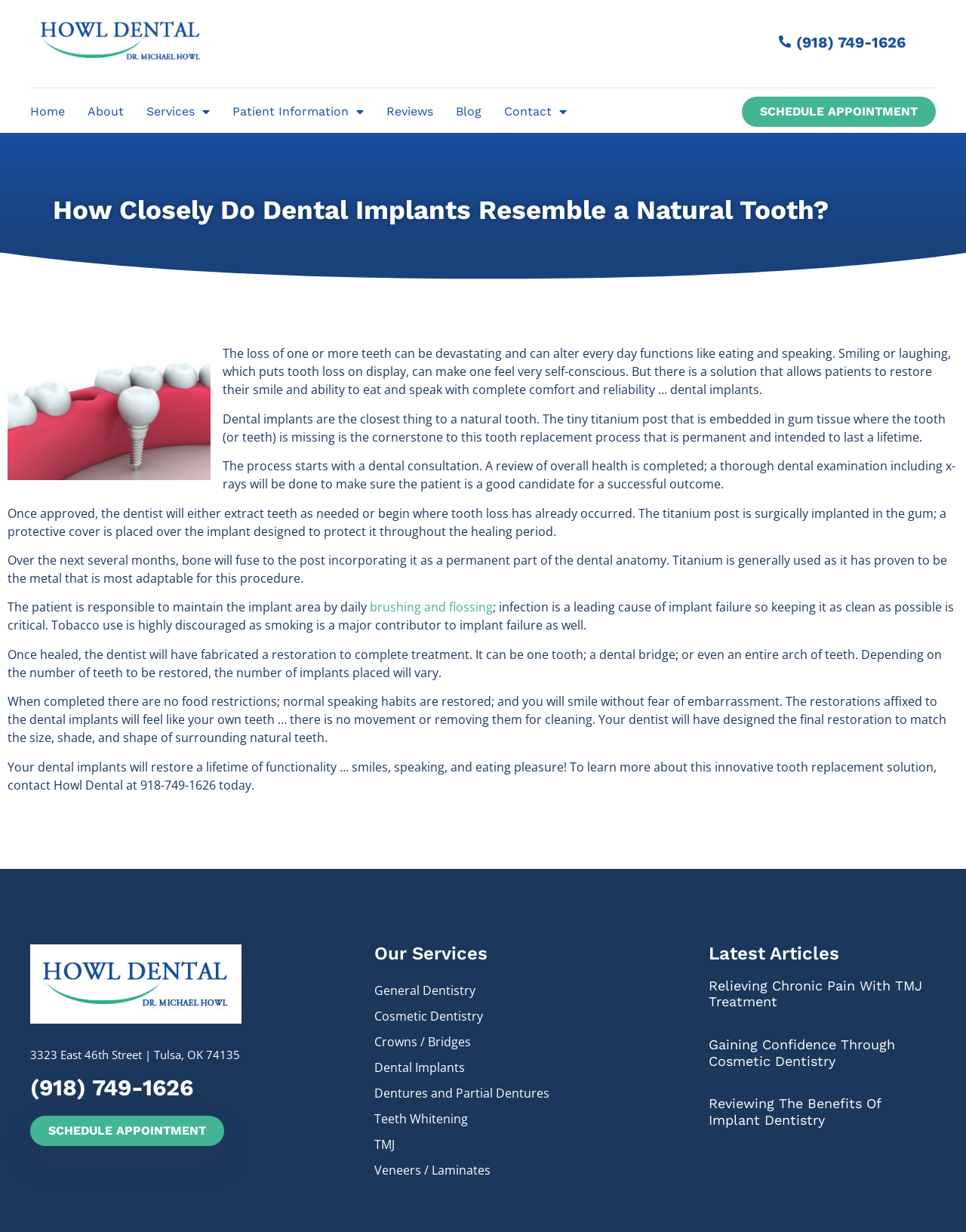Answer in one word or a short phrase: 
How many articles are listed under 'Latest Articles'?

3